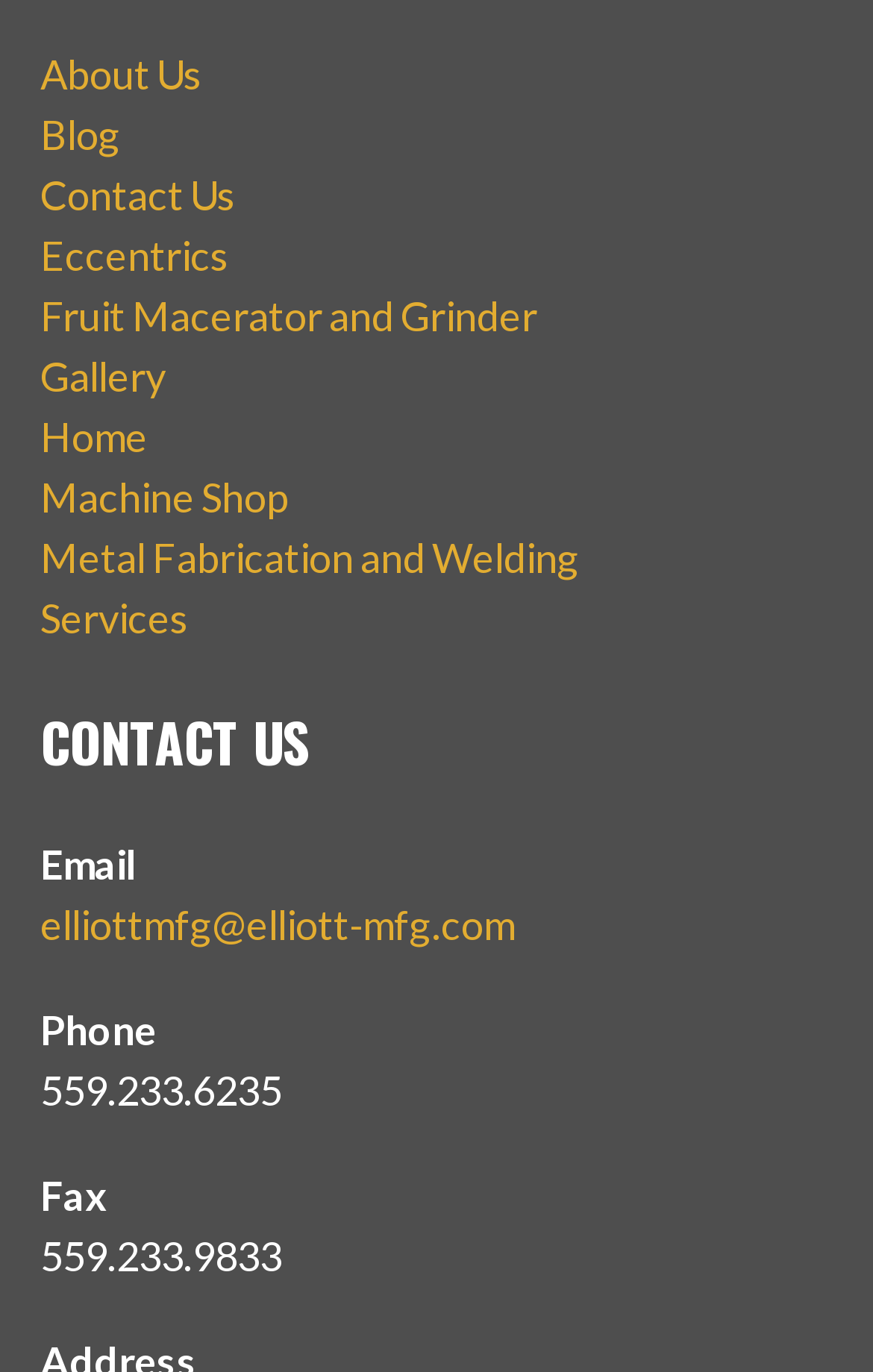Give a one-word or one-phrase response to the question:
What is the email address listed?

elliottmfg@elliott-mfg.com